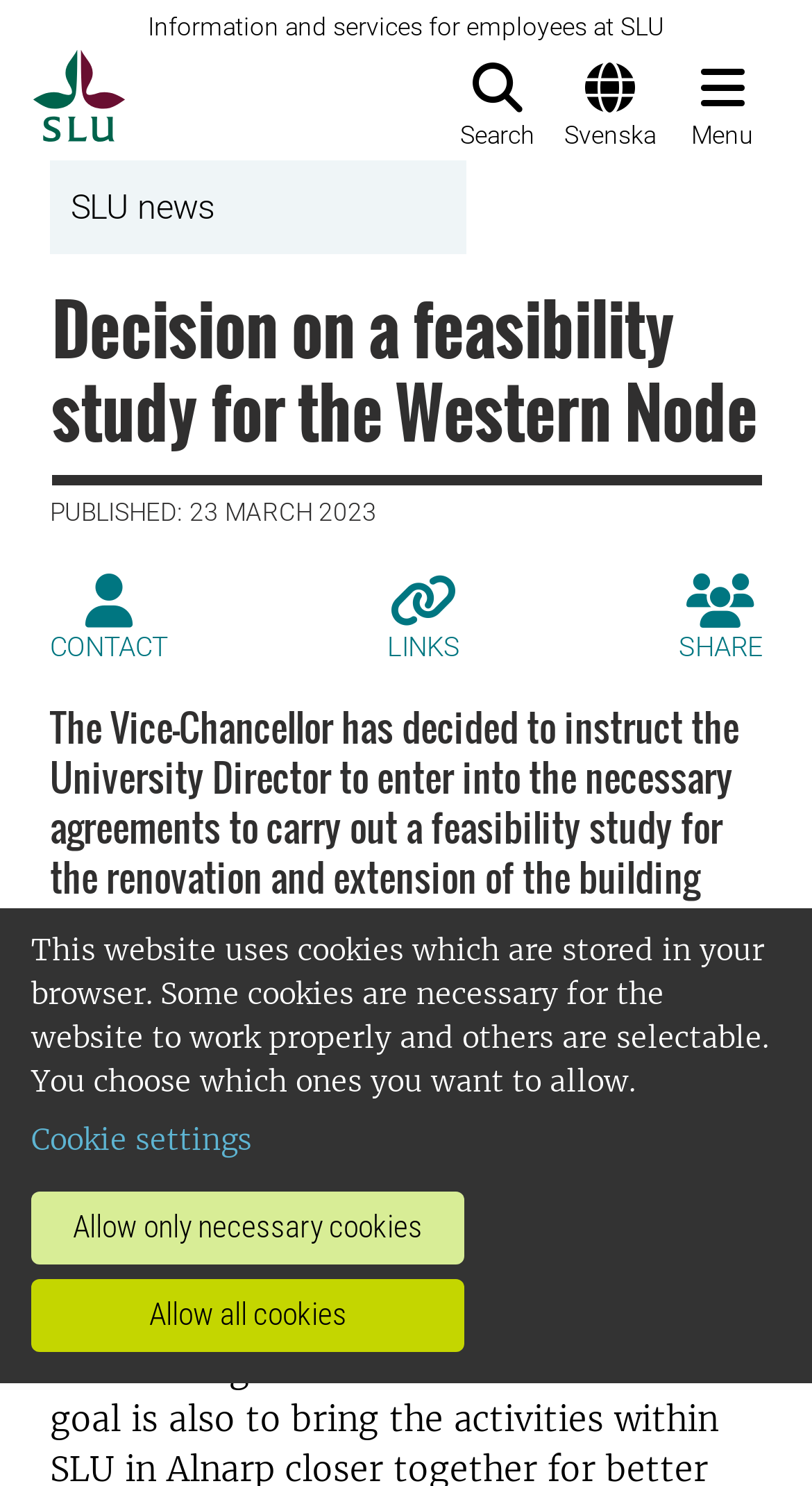Please examine the image and answer the question with a detailed explanation:
What is the purpose of the feasibility study?

The purpose of the feasibility study is to renovate and extend the building complex that SLU uses in the northwestern part of Campus Alnarp, referred to as the Western Node, as stated in the webpage content.